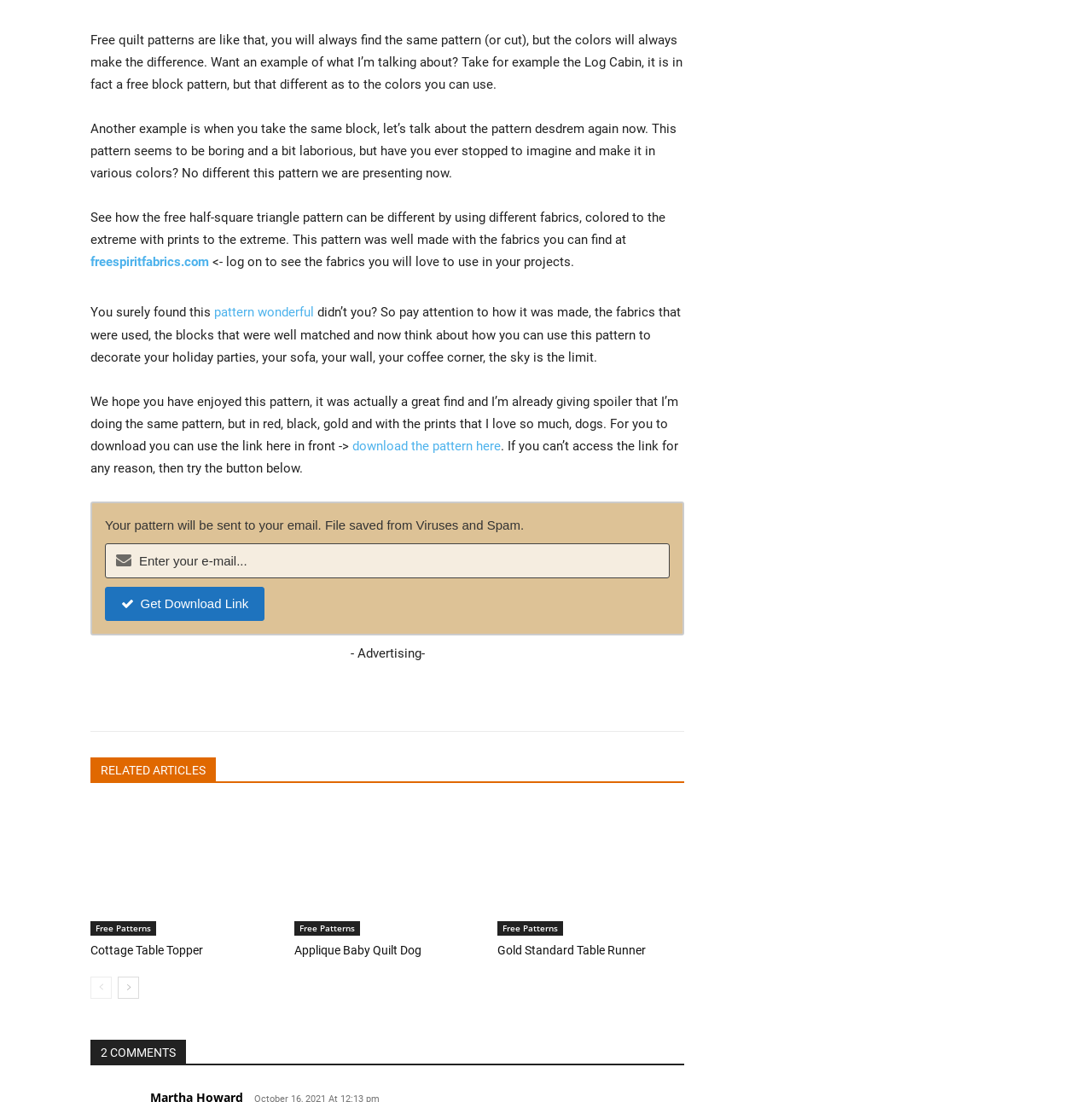Determine the bounding box coordinates of the region I should click to achieve the following instruction: "get download link". Ensure the bounding box coordinates are four float numbers between 0 and 1, i.e., [left, top, right, bottom].

[0.129, 0.541, 0.228, 0.554]